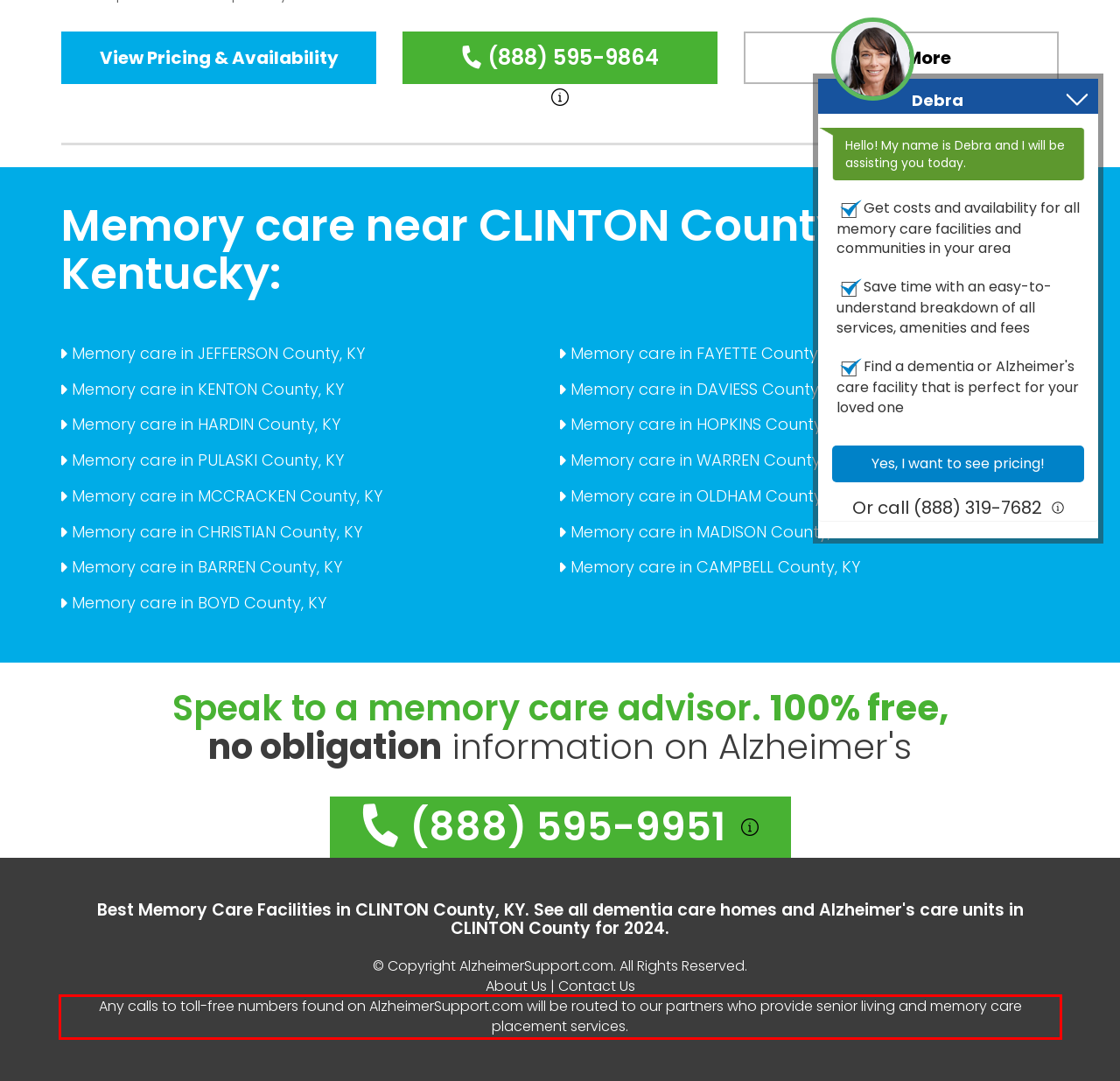You are provided with a screenshot of a webpage that includes a red bounding box. Extract and generate the text content found within the red bounding box.

Any calls to toll-free numbers found on AlzheimerSupport.com will be routed to our partners who provide senior living and memory care placement services.